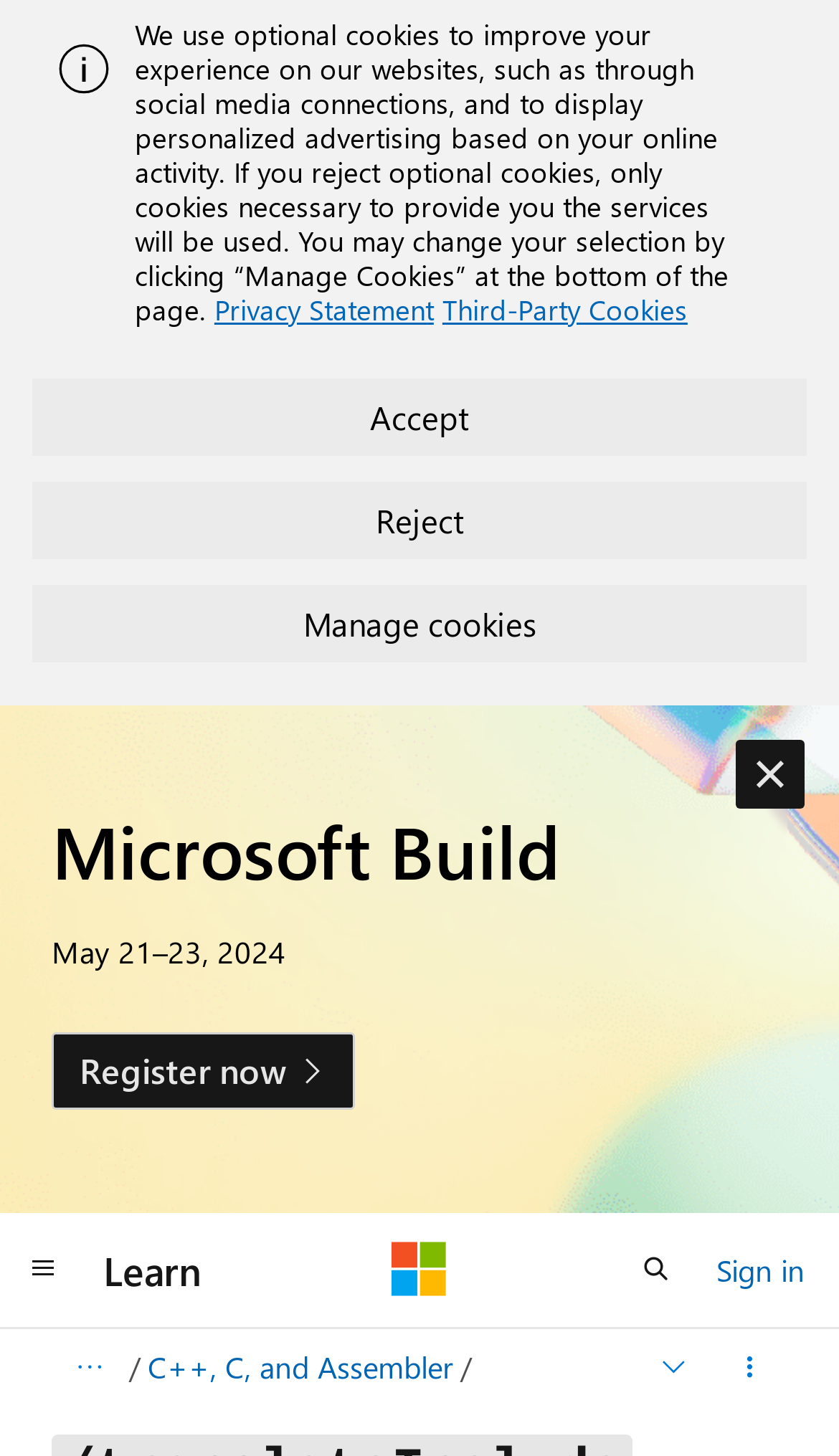Respond to the question below with a single word or phrase: How many links are there in the top navigation bar?

4